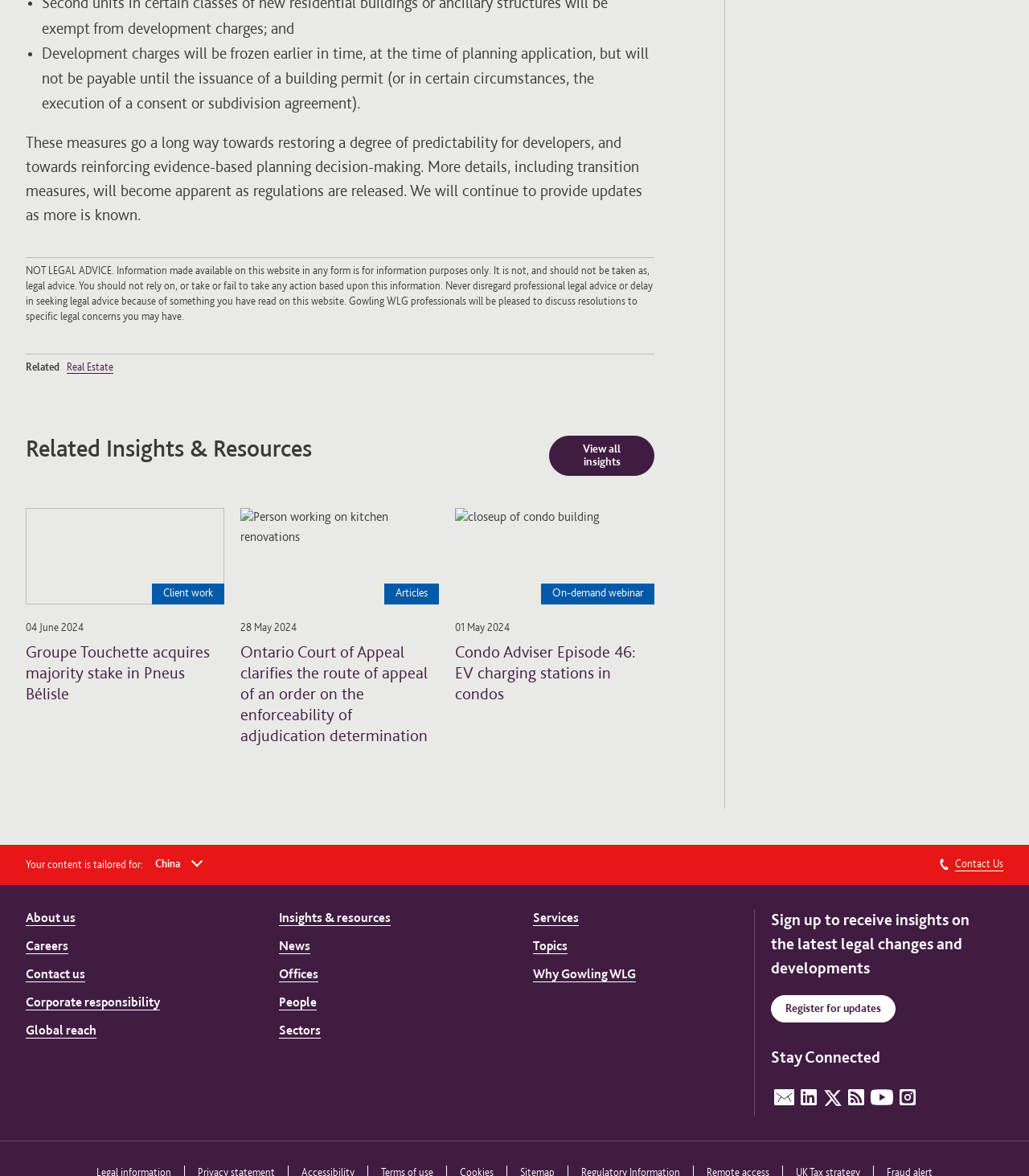Reply to the question with a brief word or phrase: What is the disclaimer at the bottom of the webpage?

Not legal advice